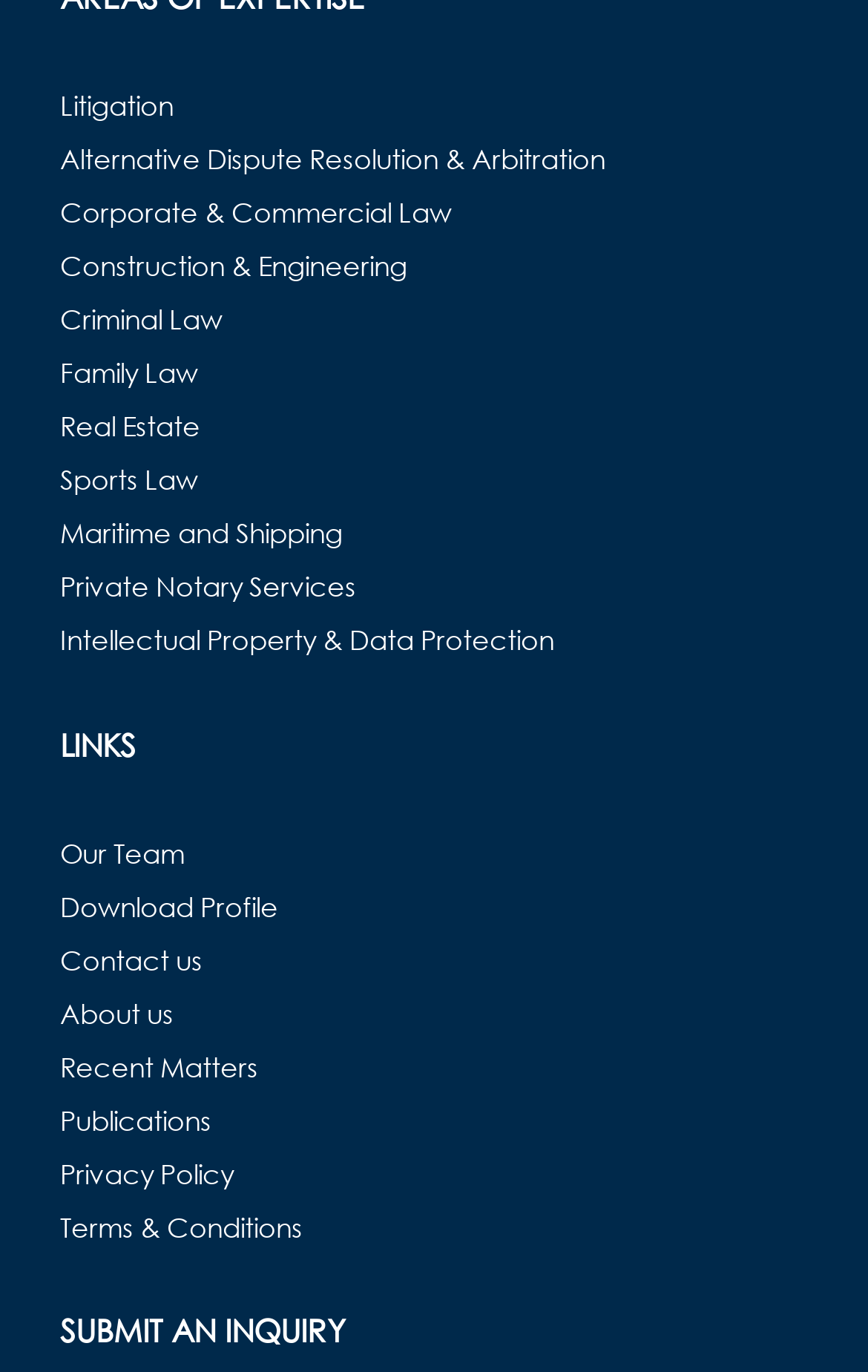What is the last link on the webpage?
Please provide a full and detailed response to the question.

The last link on the webpage is 'Terms & Conditions', which is located at the bottom of the webpage with a bounding box coordinate of [0.069, 0.876, 0.931, 0.915].